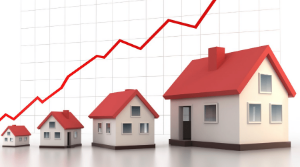Using the details in the image, give a detailed response to the question below:
What is the arrangement of the 3D model houses?

The 3D model houses are arranged from left to right in ascending order, with the smallest house on the left and the largest house on the right, showcasing the concept of growth and increasing value in property investments.